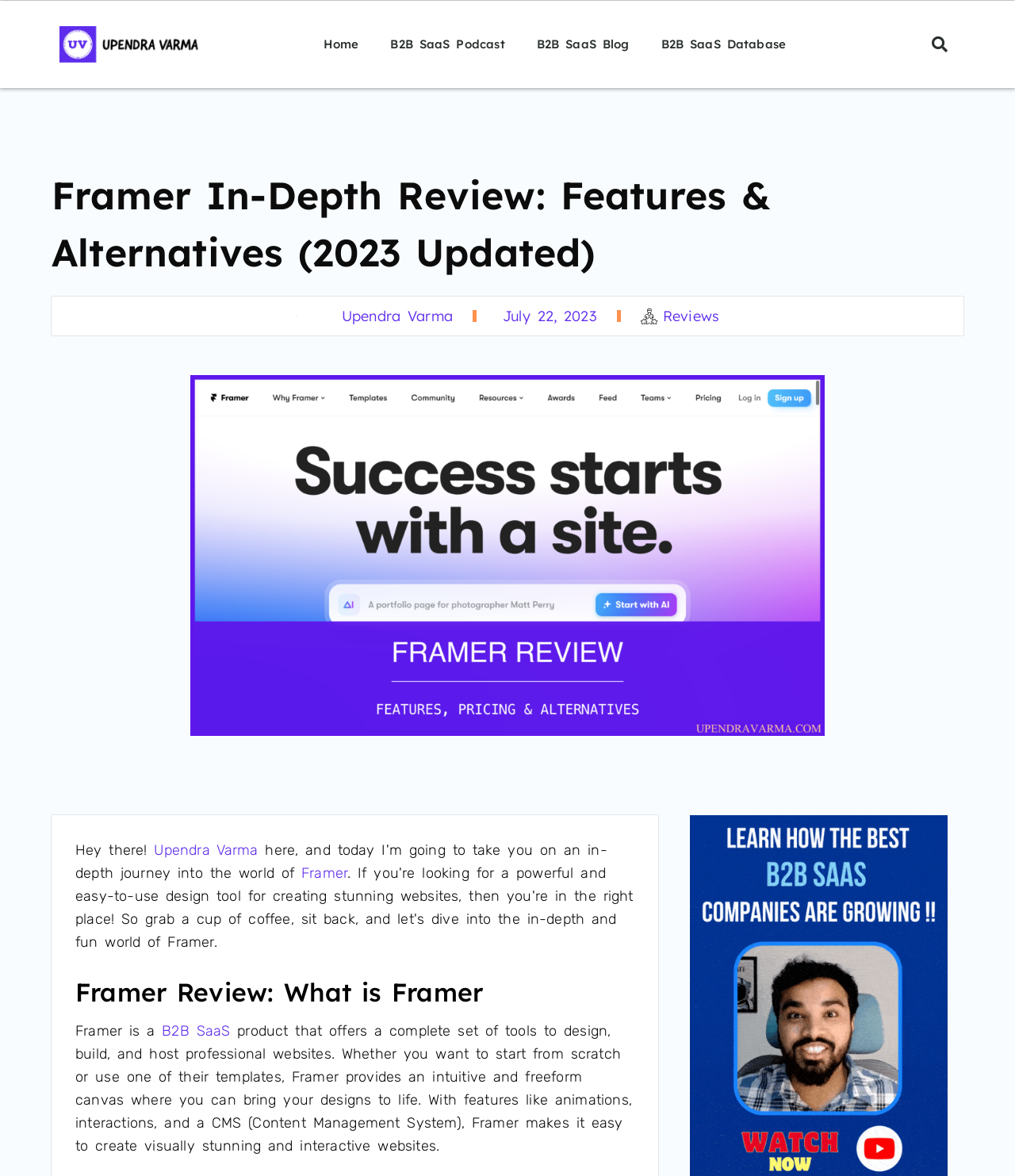Please find the bounding box for the UI element described by: "B2B SaaS".

[0.16, 0.869, 0.227, 0.884]